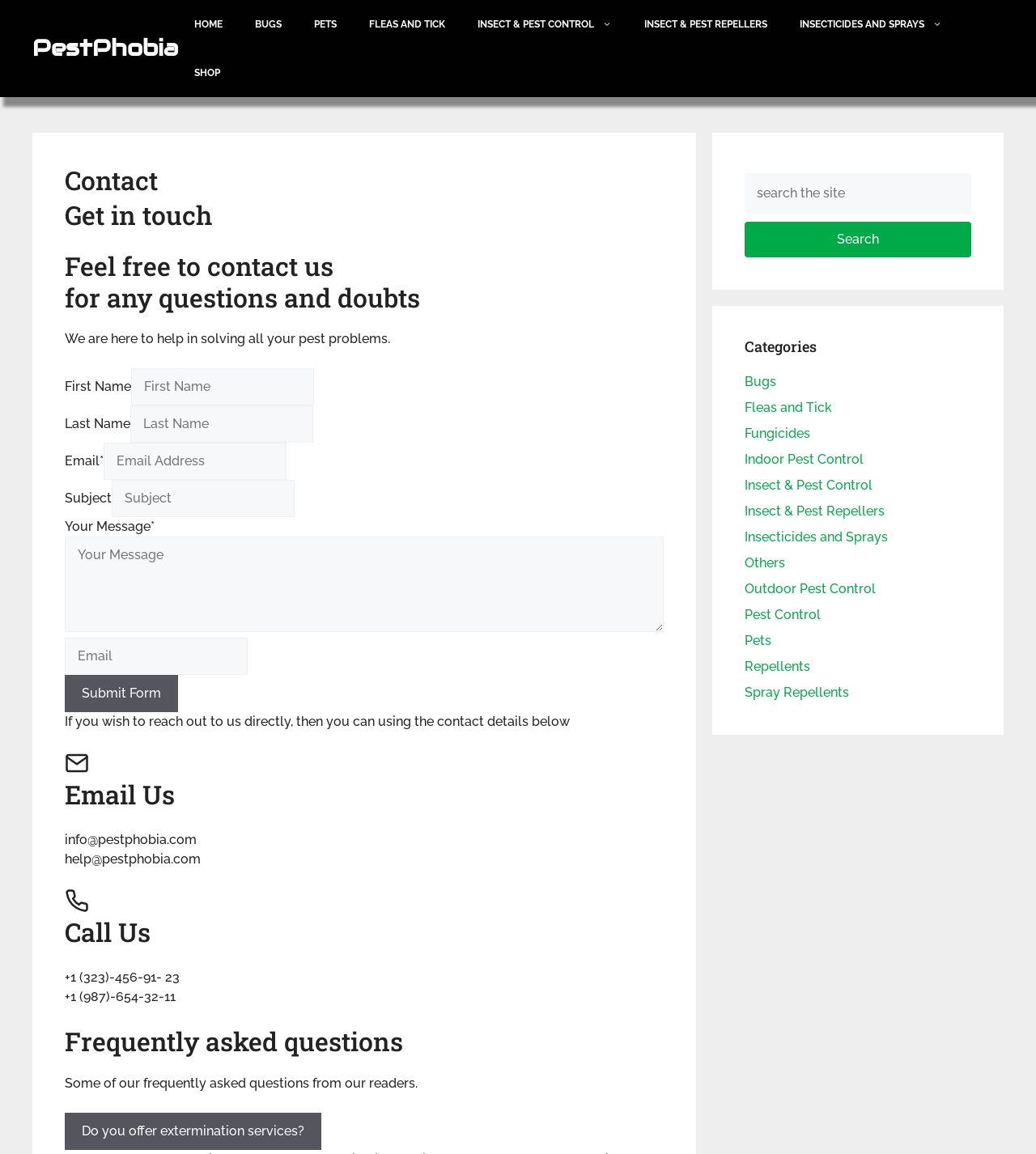Locate the bounding box coordinates of the item that should be clicked to fulfill the instruction: "Search for something".

[0.719, 0.15, 0.938, 0.185]